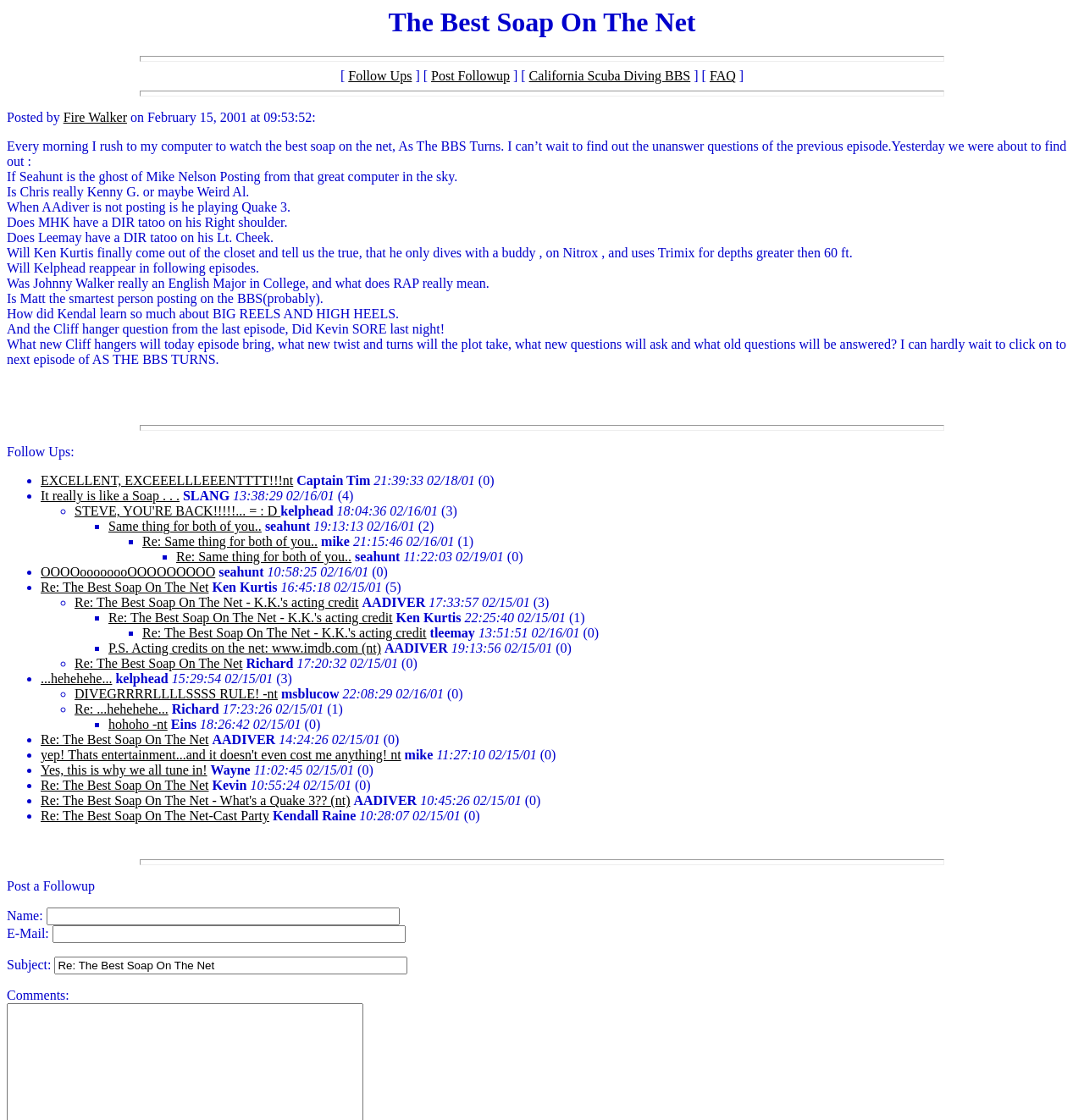Locate the bounding box coordinates of the segment that needs to be clicked to meet this instruction: "Click on 'Post Followup'".

[0.398, 0.062, 0.47, 0.074]